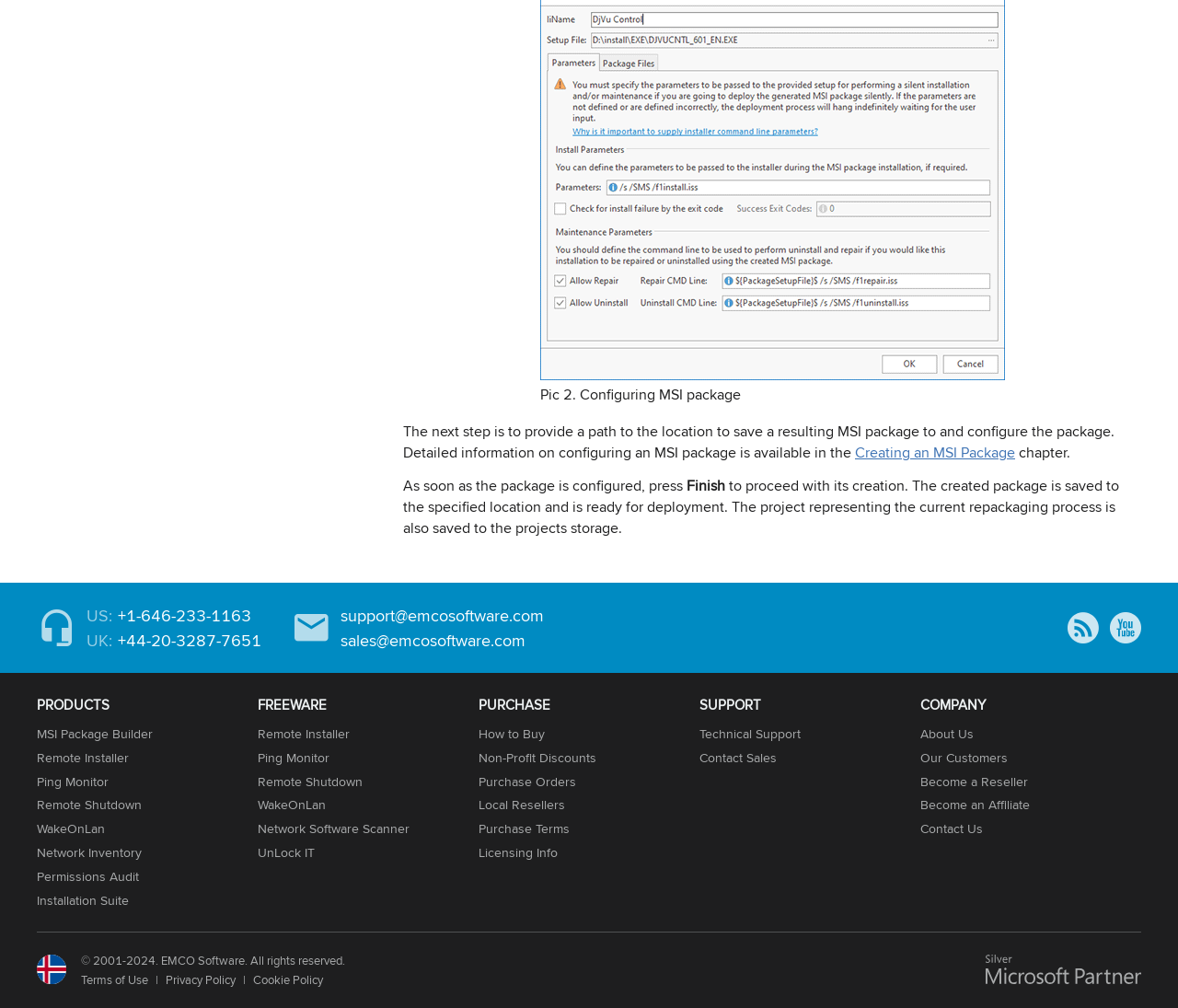Find the bounding box coordinates of the area that needs to be clicked in order to achieve the following instruction: "Contact the sales team". The coordinates should be specified as four float numbers between 0 and 1, i.e., [left, top, right, bottom].

[0.289, 0.624, 0.462, 0.646]